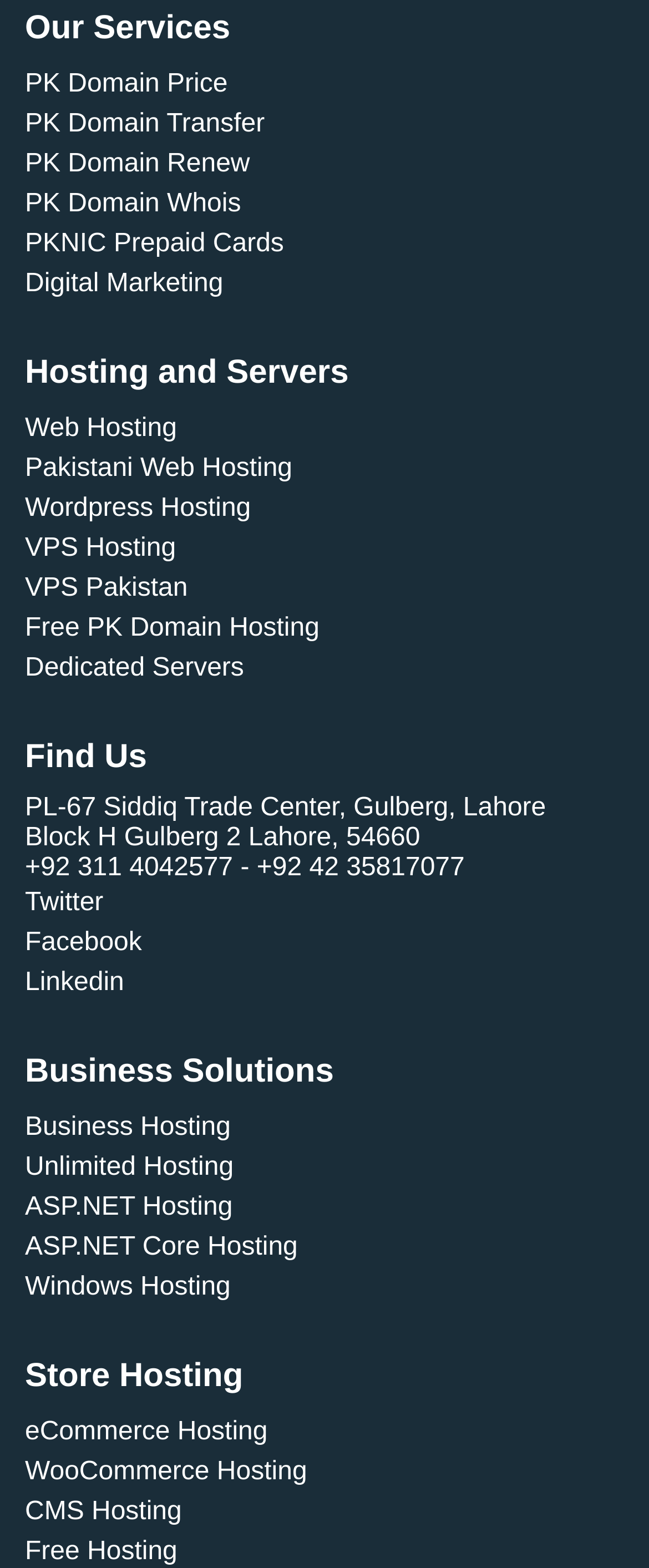Please determine the bounding box coordinates of the section I need to click to accomplish this instruction: "Learn about eCommerce Hosting".

[0.038, 0.905, 0.412, 0.923]